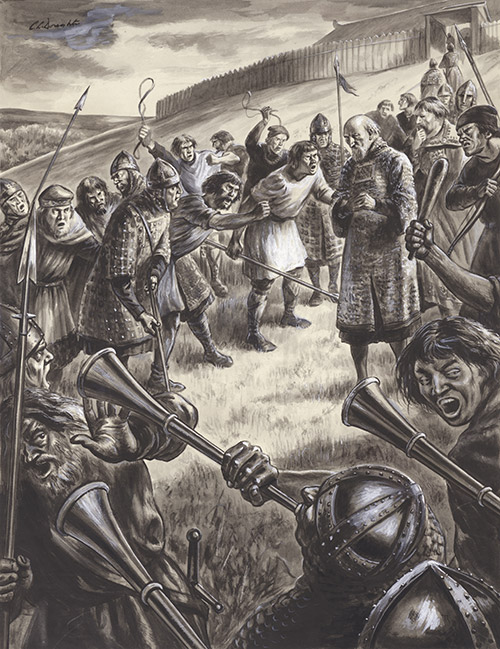Describe every detail you can see in the image.

This illustration, titled "Bishop Odo of Bayeux (Original) (Signed)," captures a dramatic scene set in medieval times, showcasing a tense moment during a confrontation. The artwork, rendered in a striking pen and ink wash technique, features a group of armed warriors engaged in a heated dispute. In the foreground, determined-looking figures wield weapons, with some brandishing horns, while their expressions convey passion and urgency.

Central to the chaos is a figure resembling Bishop Odo, portrayed with authority and focus amid the clamor. The backdrop reveals a fortified landscape, hinting at a historical setting that adds depth to the narrative depicted in the piece. The detailed linework and shading demonstrate the artist's skill, bringing the scene to life with a palpable sense of tension and impending conflict. This original artwork is attributed to Cecil Doughty and is part of The Illustration Art Gallery collection, invoking a sense of historical significance and artistic excellence.